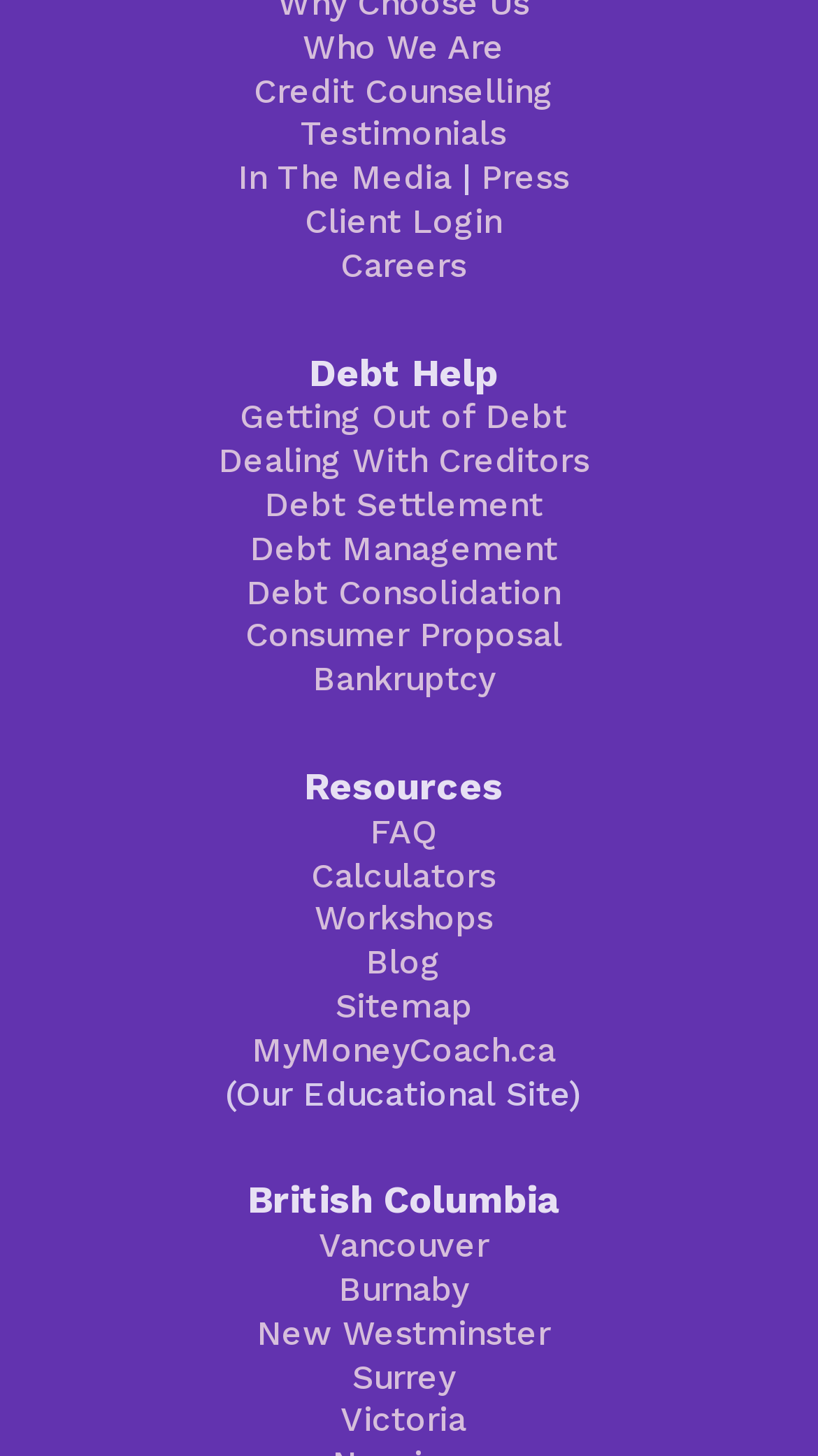Give a concise answer of one word or phrase to the question: 
What is the first link on the top navigation bar?

Who We Are